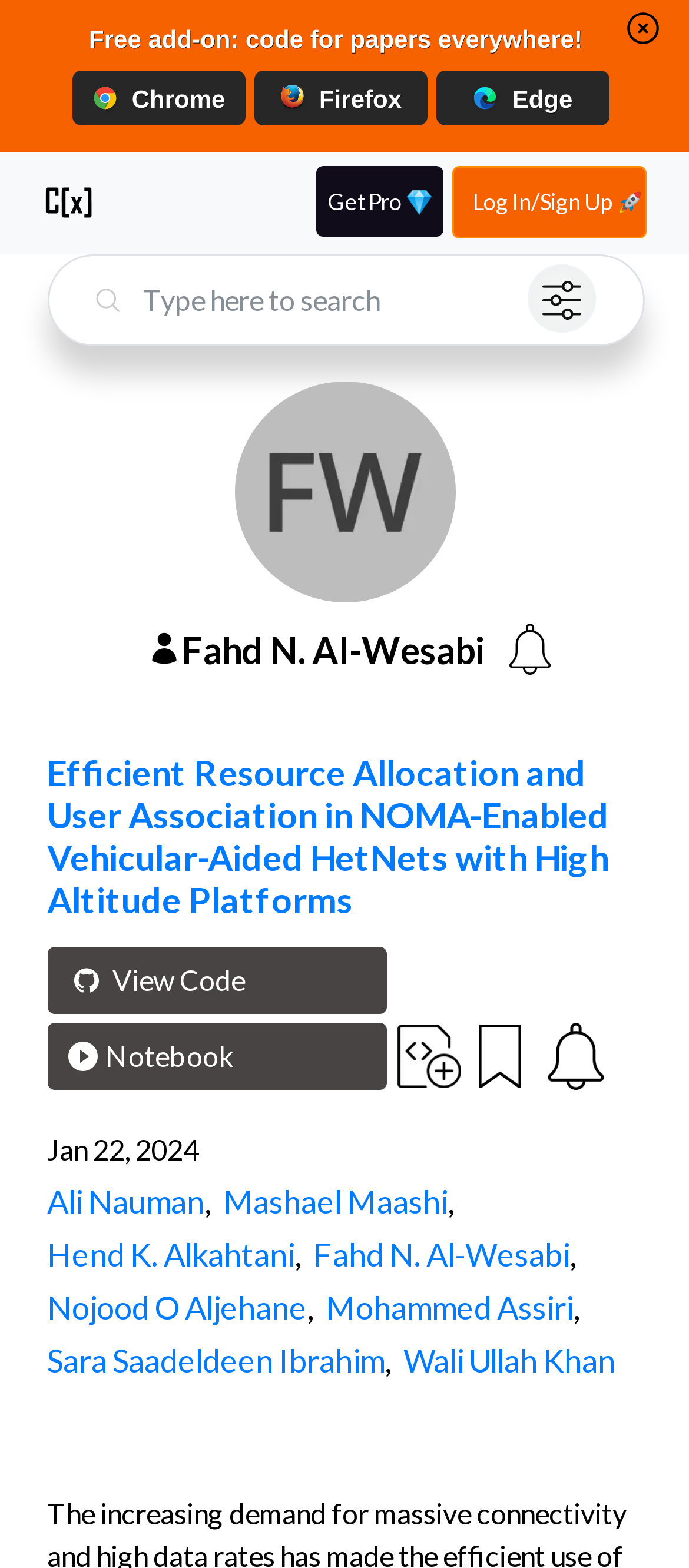Please find the bounding box coordinates of the element's region to be clicked to carry out this instruction: "View Fahd N. Al-Wesabi's profile".

[0.263, 0.399, 0.701, 0.428]